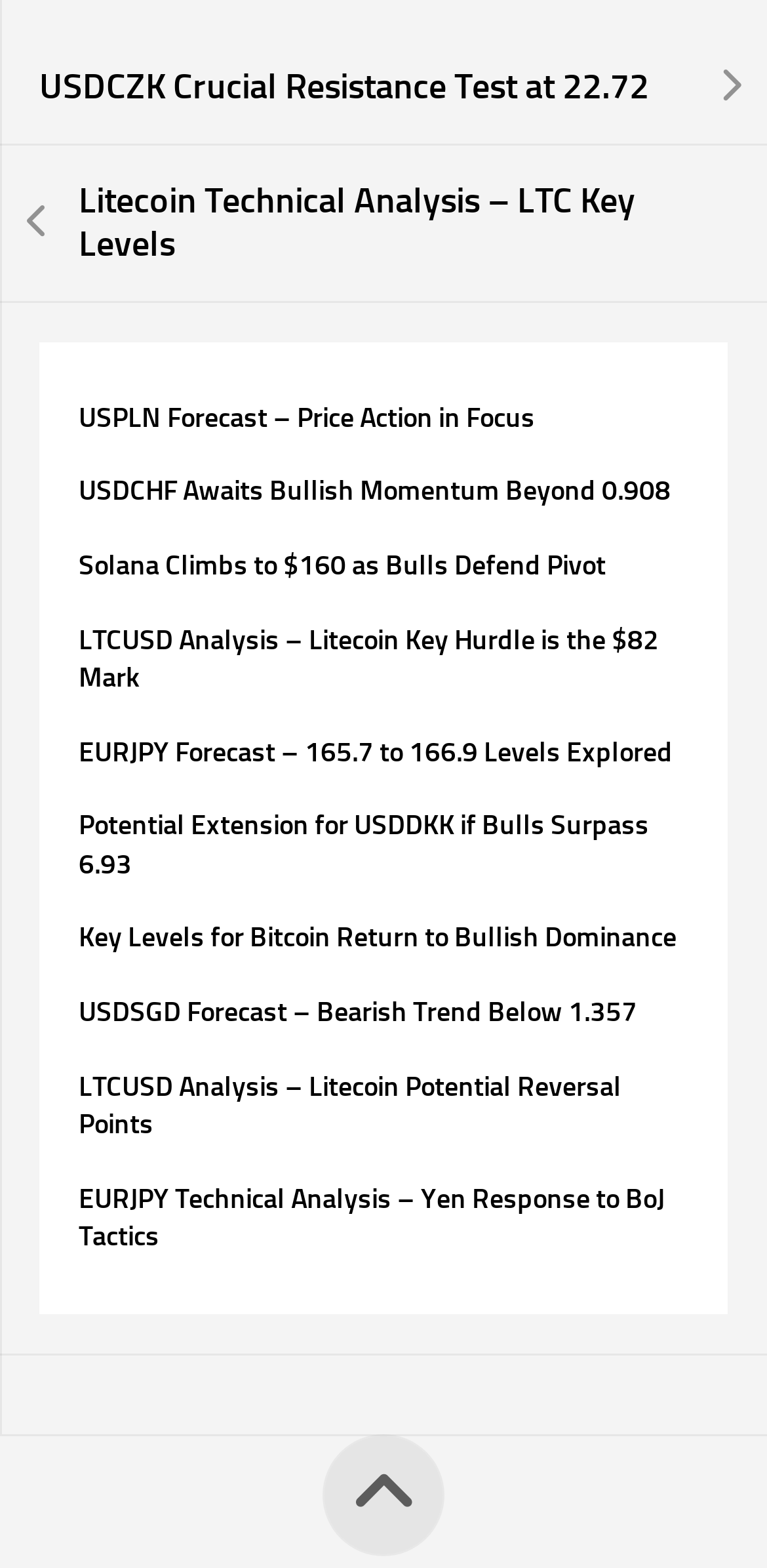Show the bounding box coordinates of the element that should be clicked to complete the task: "Read the post about Best Nonstick Cooking Utensils".

None